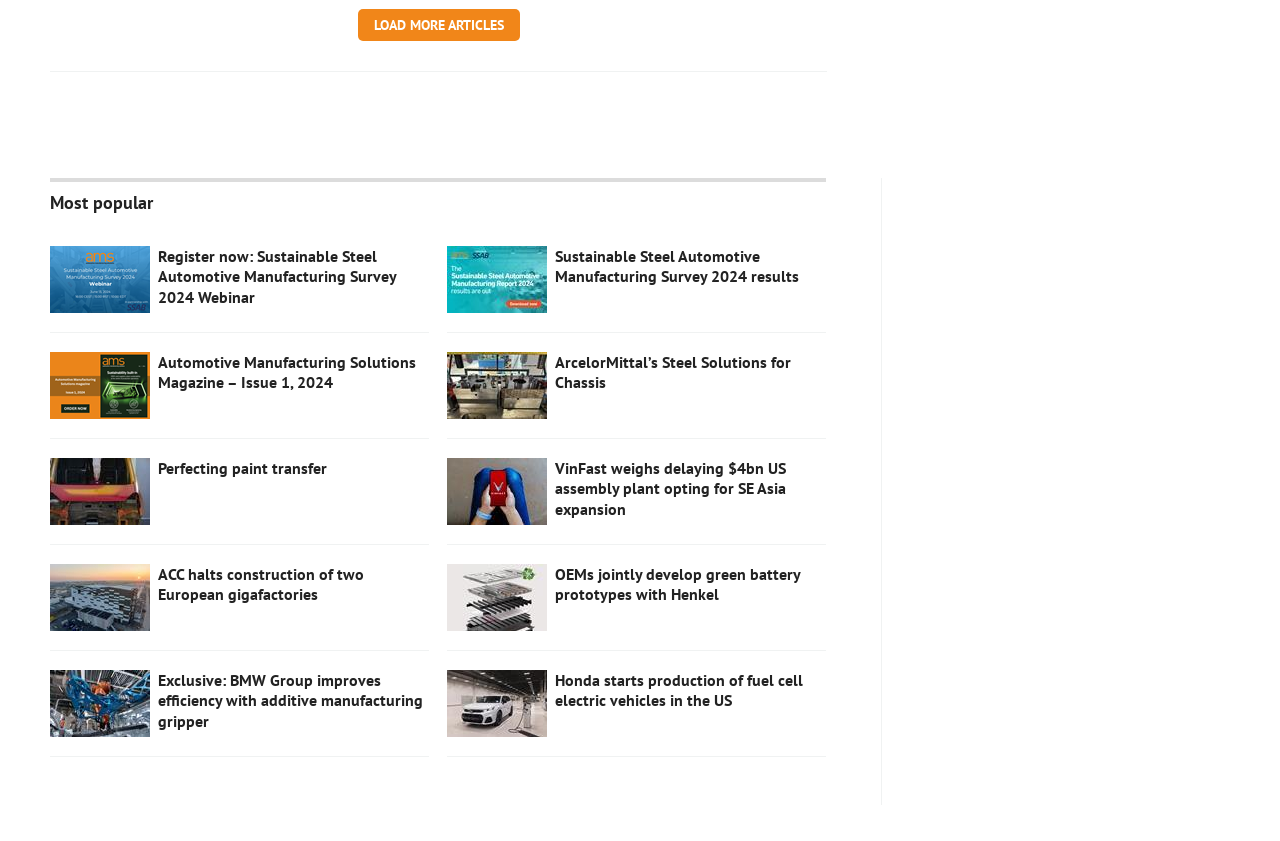What is the purpose of the 'LOAD MORE ARTICLES' button?
Refer to the image and give a detailed answer to the question.

The 'LOAD MORE ARTICLES' button is located at the top of the webpage, indicating that it is a primary action button. Its purpose is to load more articles, which suggests that the webpage is a news or article aggregator, and the user can click this button to access more content.